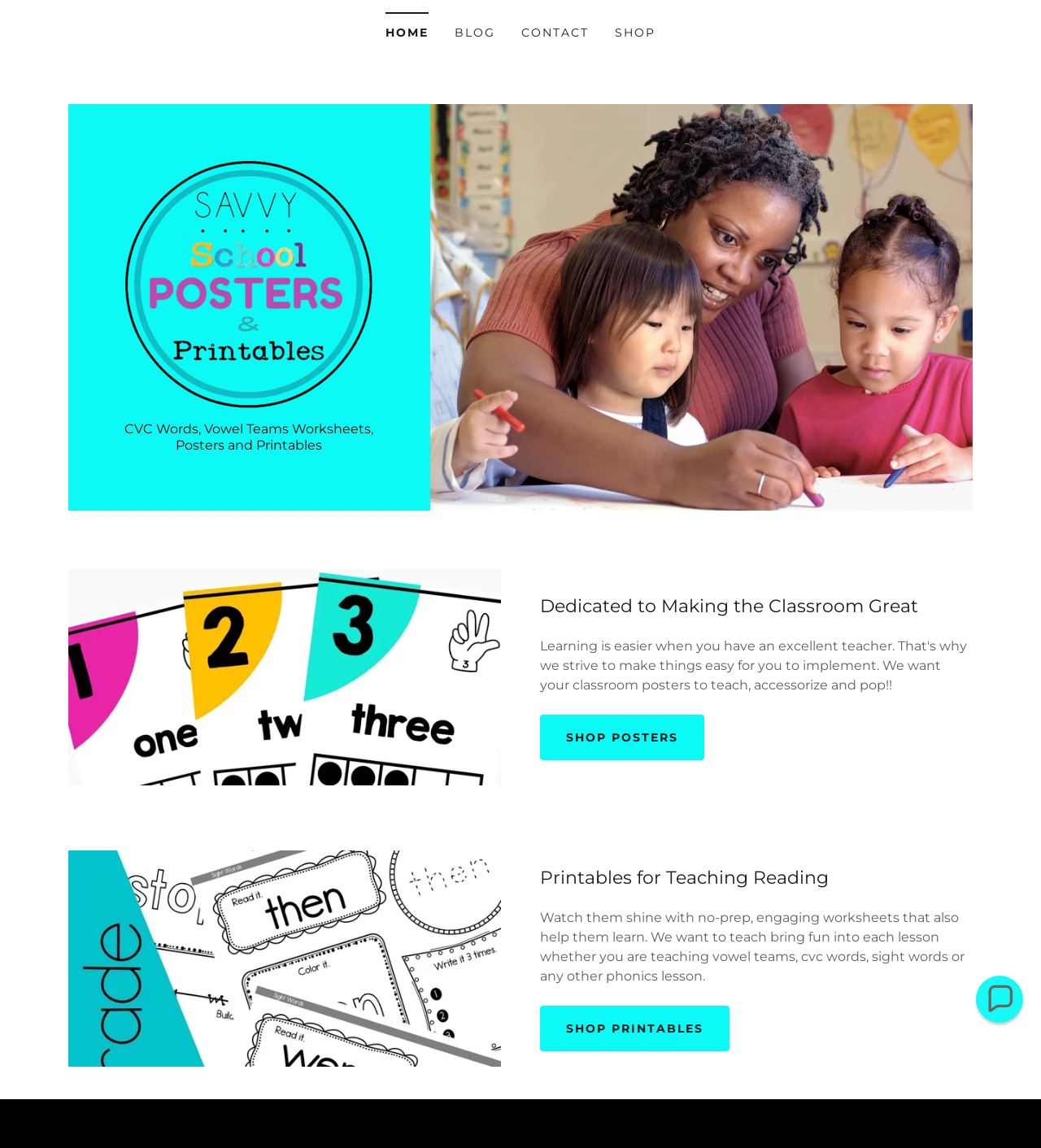Provide the bounding box coordinates, formatted as (top-left x, top-left y, bottom-right x, bottom-right y), with all values being floating point numbers between 0 and 1. Identify the bounding box of the UI element that matches the description: Shop Printables

[0.519, 0.876, 0.701, 0.916]